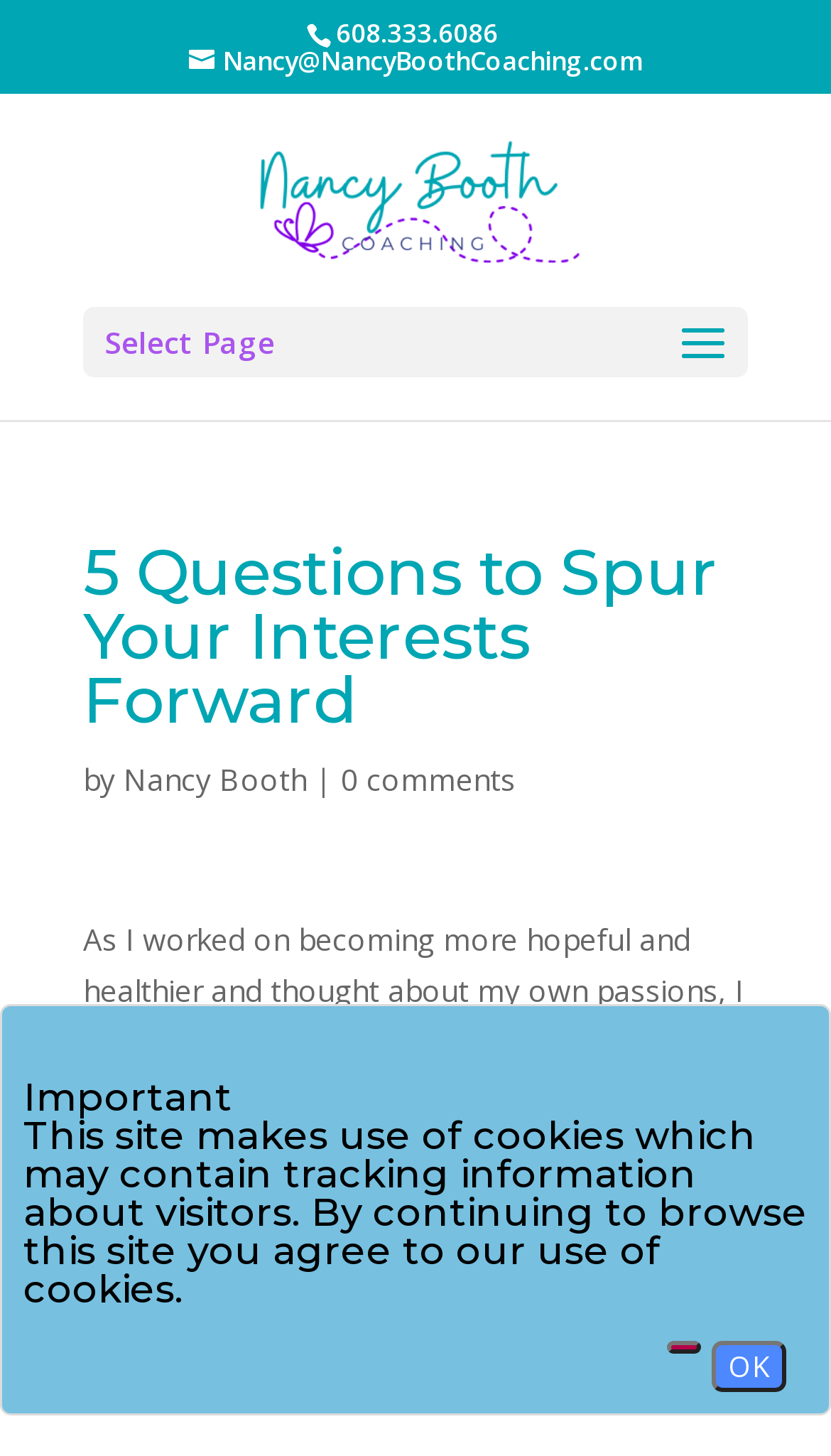What is the phone number on the webpage?
Please answer the question with a single word or phrase, referencing the image.

608.333.6086